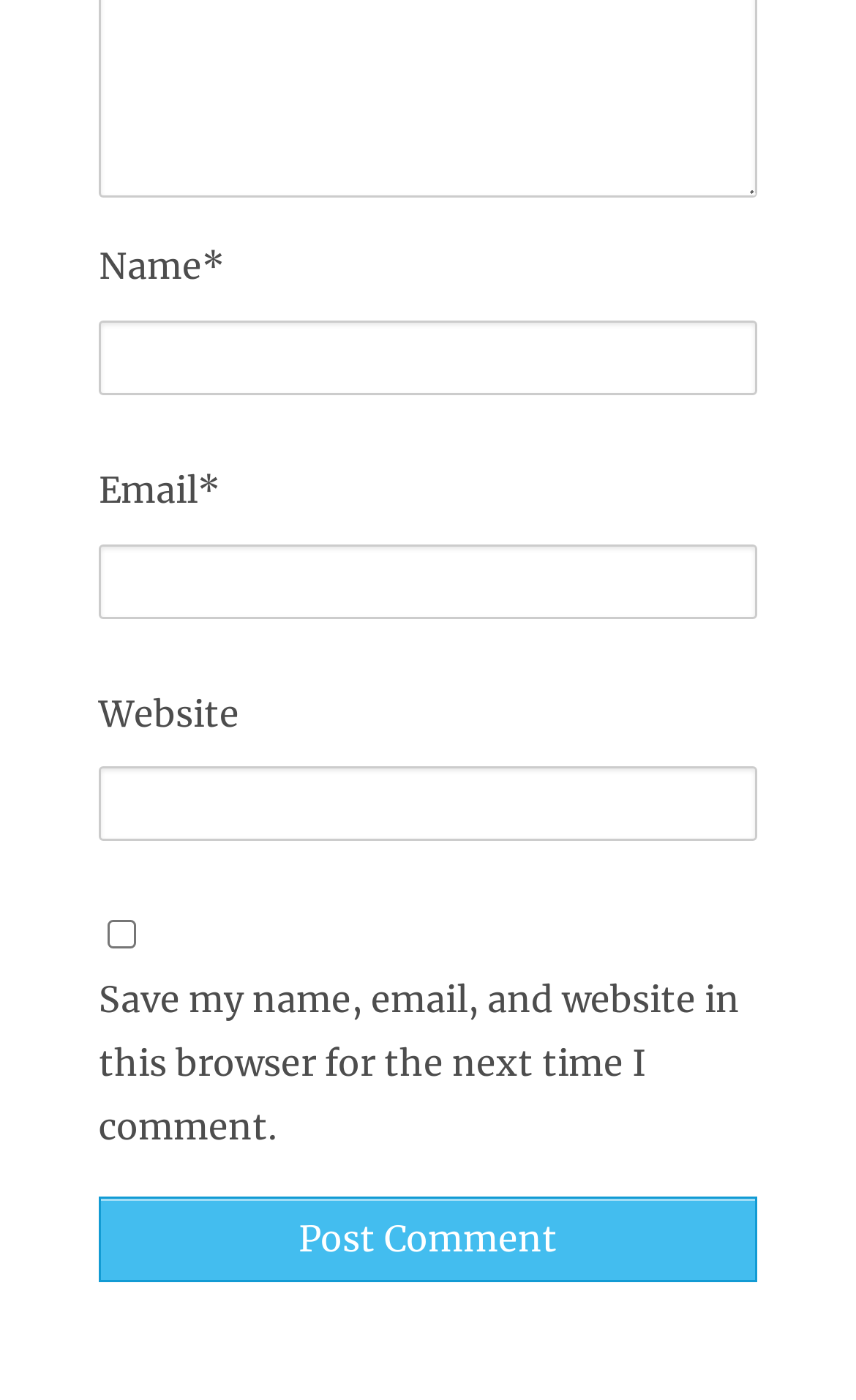What is the label of the first text box?
Can you provide an in-depth and detailed response to the question?

The first text box has a label 'Name' which is indicated by the StaticText element with the text 'Name' and bounding box coordinates [0.115, 0.168, 0.236, 0.199].